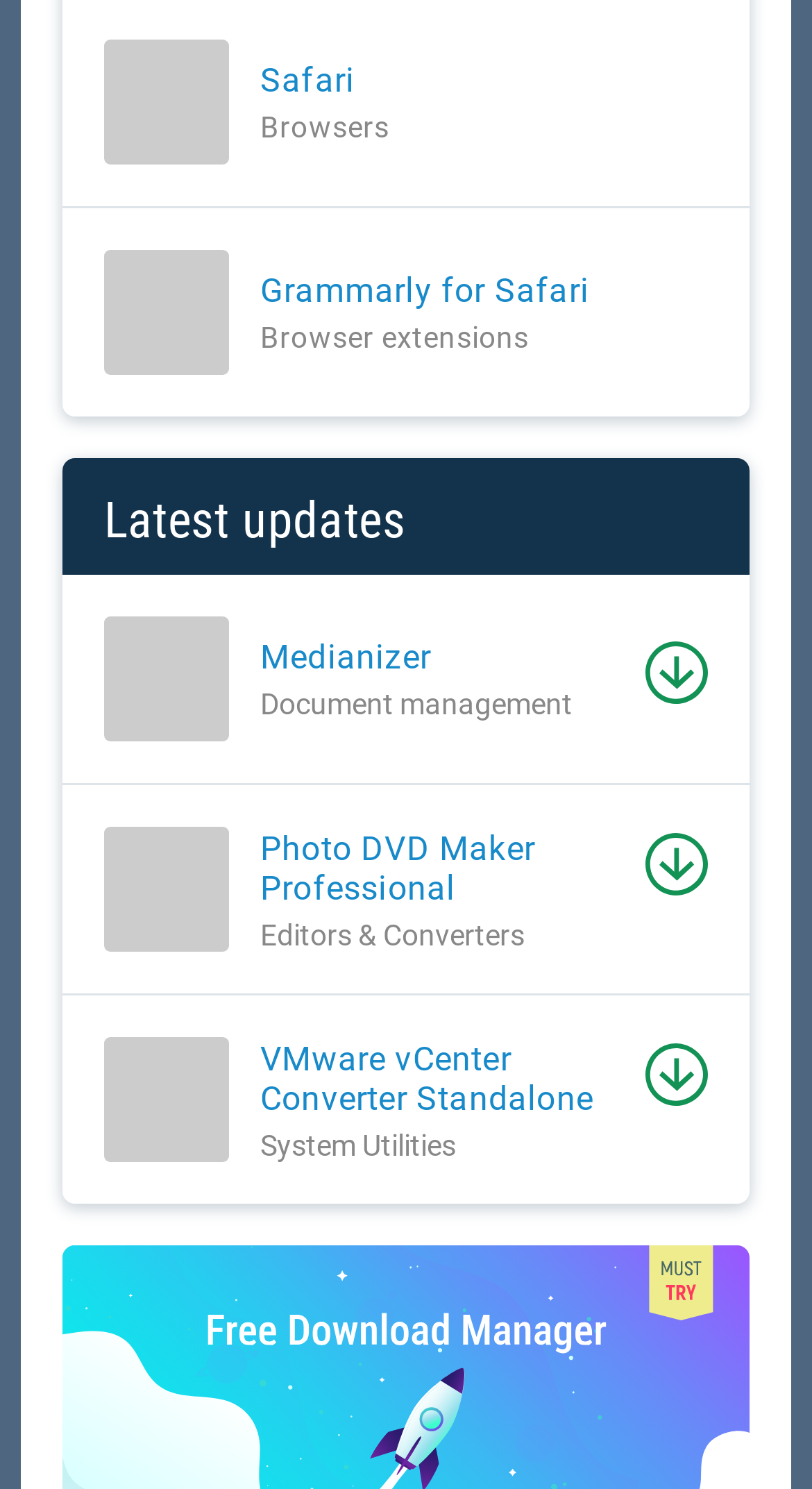Specify the bounding box coordinates for the region that must be clicked to perform the given instruction: "Download Photo DVD Maker Professional".

[0.795, 0.559, 0.872, 0.601]